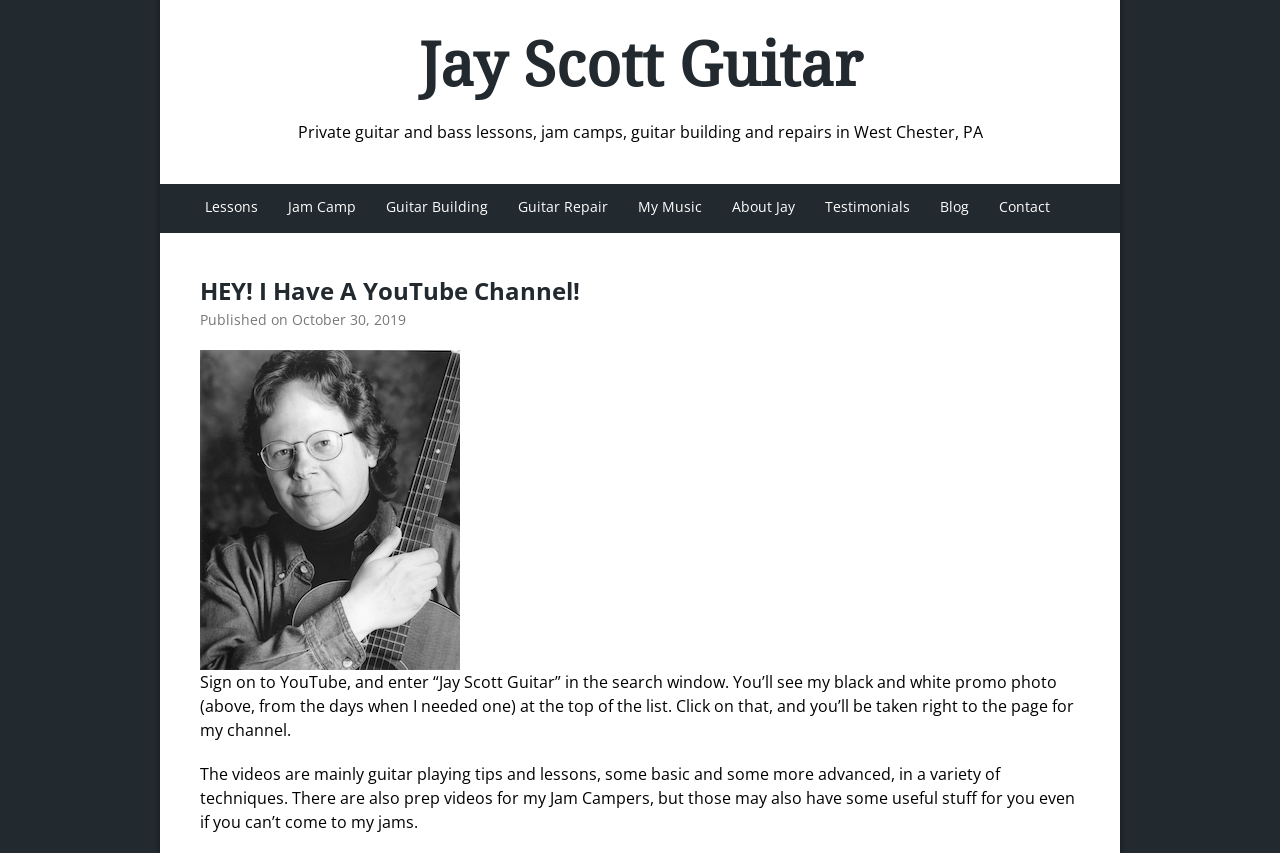Please predict the bounding box coordinates (top-left x, top-left y, bottom-right x, bottom-right y) for the UI element in the screenshot that fits the description: About Jay

[0.572, 0.231, 0.621, 0.253]